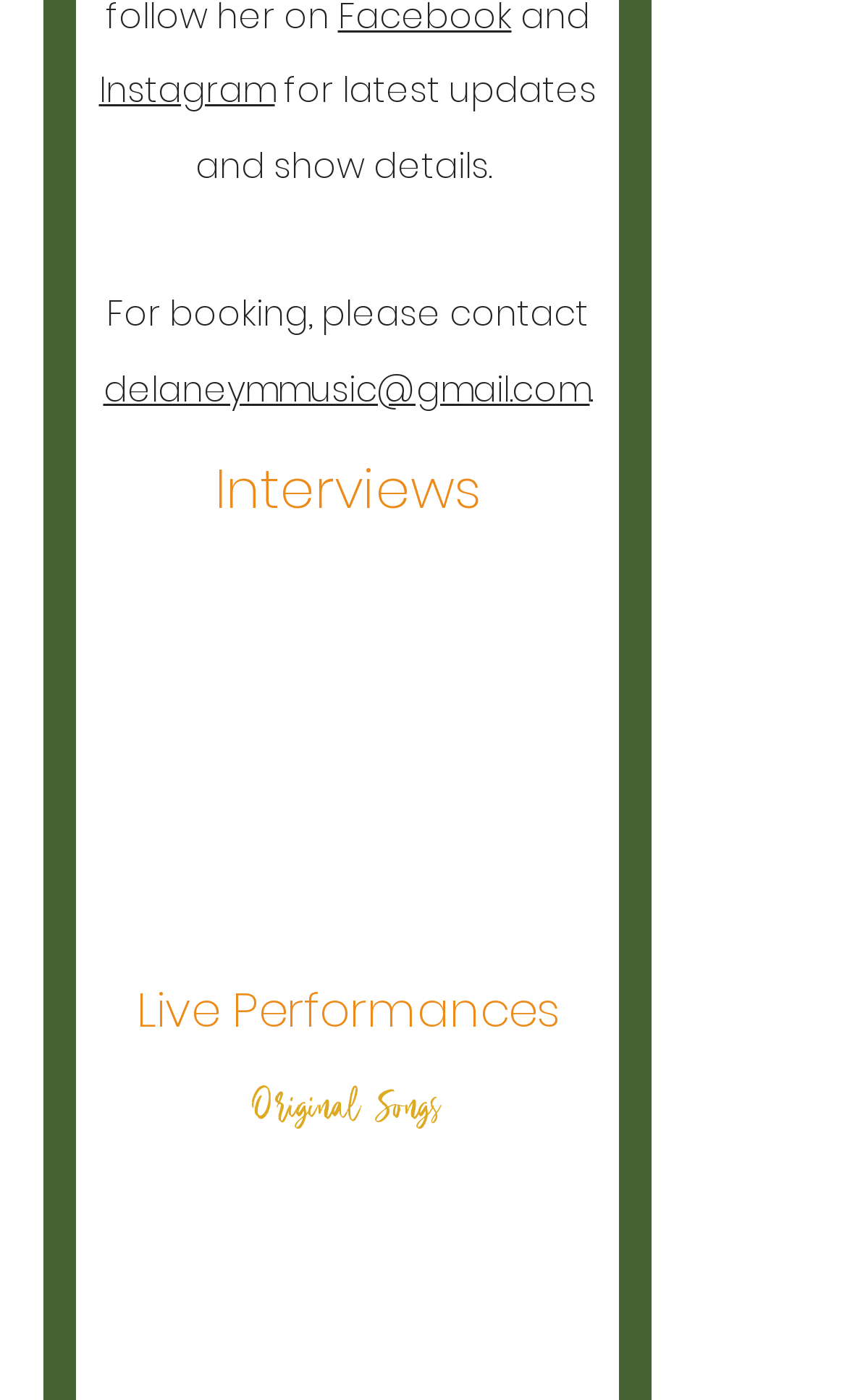What are the three main sections on the webpage?
Based on the image, answer the question in a detailed manner.

I identified the three main sections by looking at the headings on the webpage, which are 'Live Performances', 'Original Songs', and 'Interviews'.